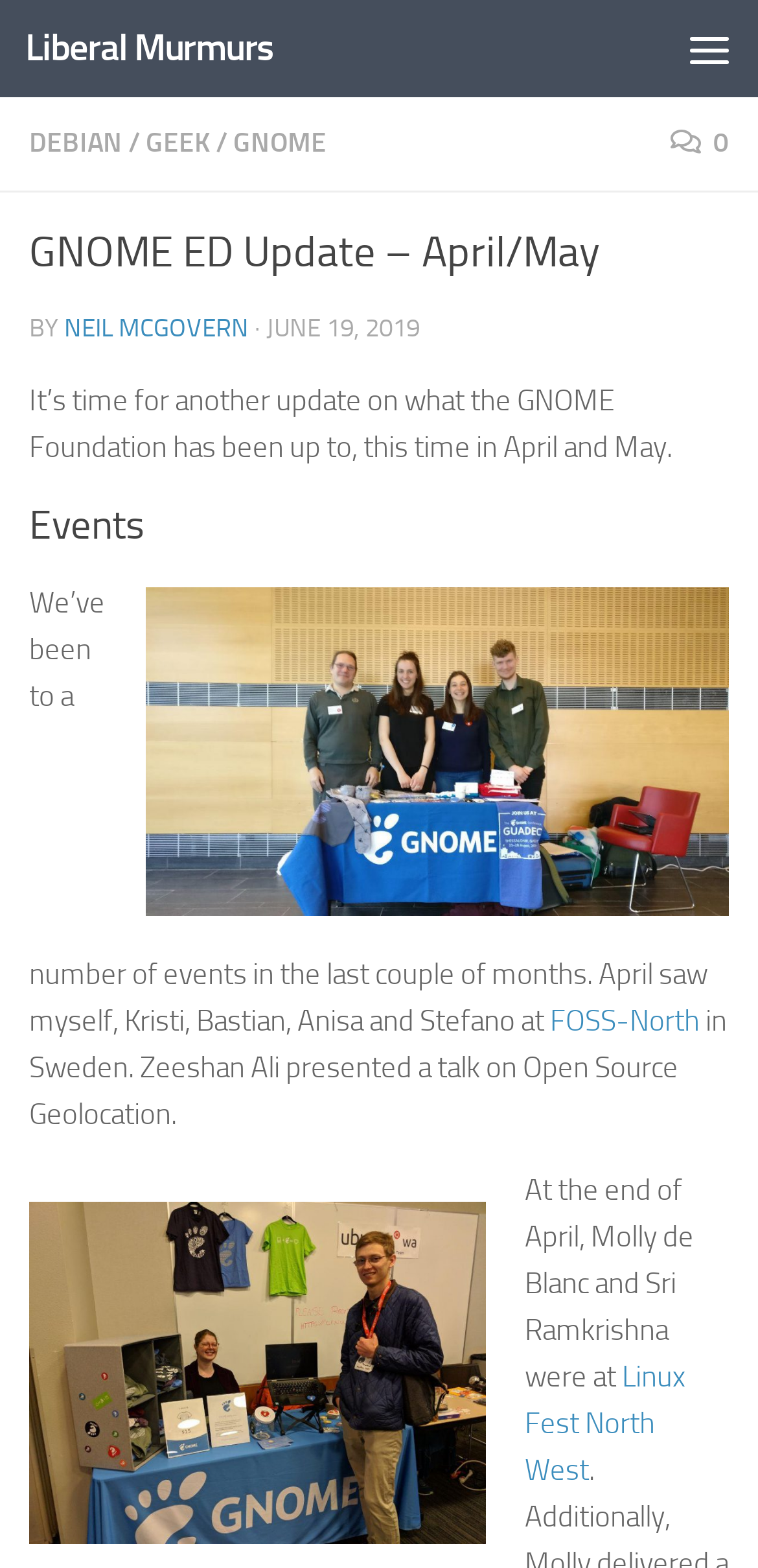Describe the webpage meticulously, covering all significant aspects.

The webpage is about a GNOME ED update for April and May, as indicated by the title "GNOME ED Update – April/May – Liberal Murmurs". 

At the top left, there is a link to "Liberal Murmurs". On the top right, a menu is located. 

Below the menu, there are several links, including "DEBIAN", "GEEK", and "GNOME", which are positioned horizontally. To the right of these links, there is an icon represented by "\uf086 0". 

Below these links, the main content of the webpage begins. The title "GNOME ED Update – April/May" is displayed prominently. 

Under the title, the author's name "NEIL MCGOVERN" is mentioned, along with the date "JUNE 19, 2019". 

The main content of the webpage is divided into sections. The first section starts with a brief introduction to the update, followed by a section titled "Events". 

In the "Events" section, there are descriptions of several events attended by the GNOME Foundation, including FOSS-North in Sweden and Linux Fest North West. These descriptions include links to the event names.